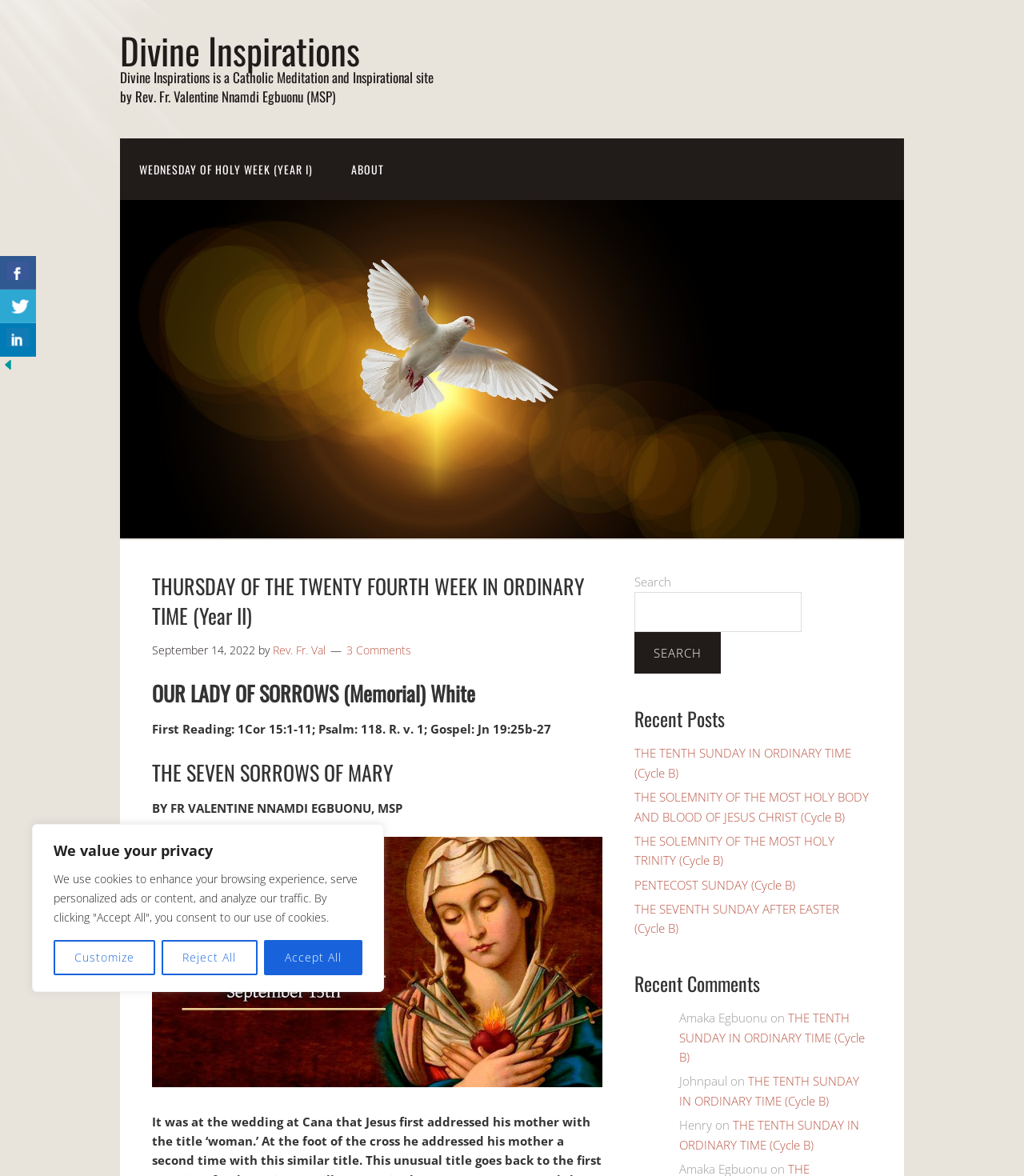Pinpoint the bounding box coordinates of the clickable area necessary to execute the following instruction: "Share on Facebook". The coordinates should be given as four float numbers between 0 and 1, namely [left, top, right, bottom].

[0.0, 0.218, 0.035, 0.246]